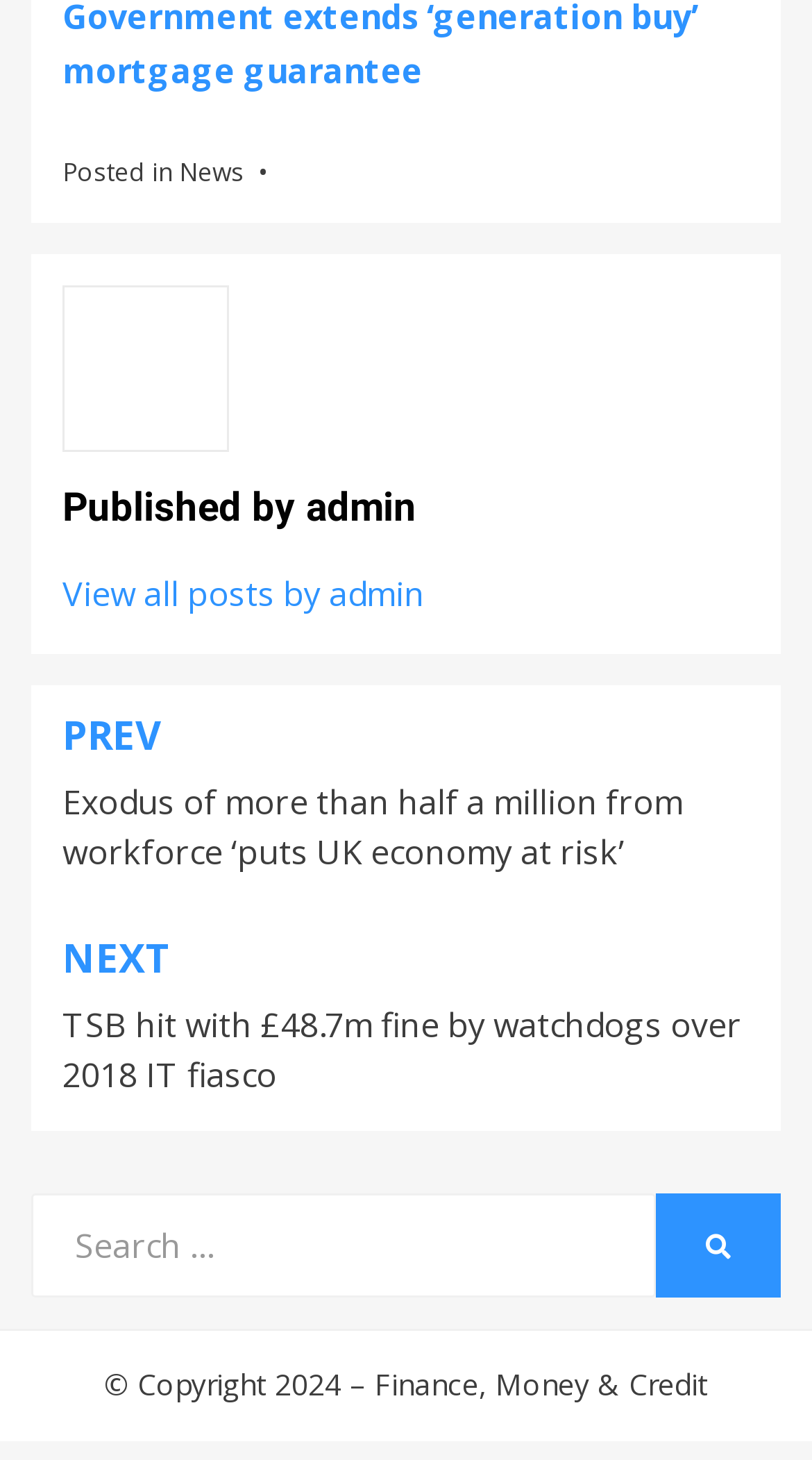What is the platform that powers the website?
Look at the webpage screenshot and answer the question with a detailed explanation.

The answer can be found by looking at the link element with the text 'WordPress', which is located near the static text 'Powered by', indicating that the platform that powers the website is 'WordPress'.